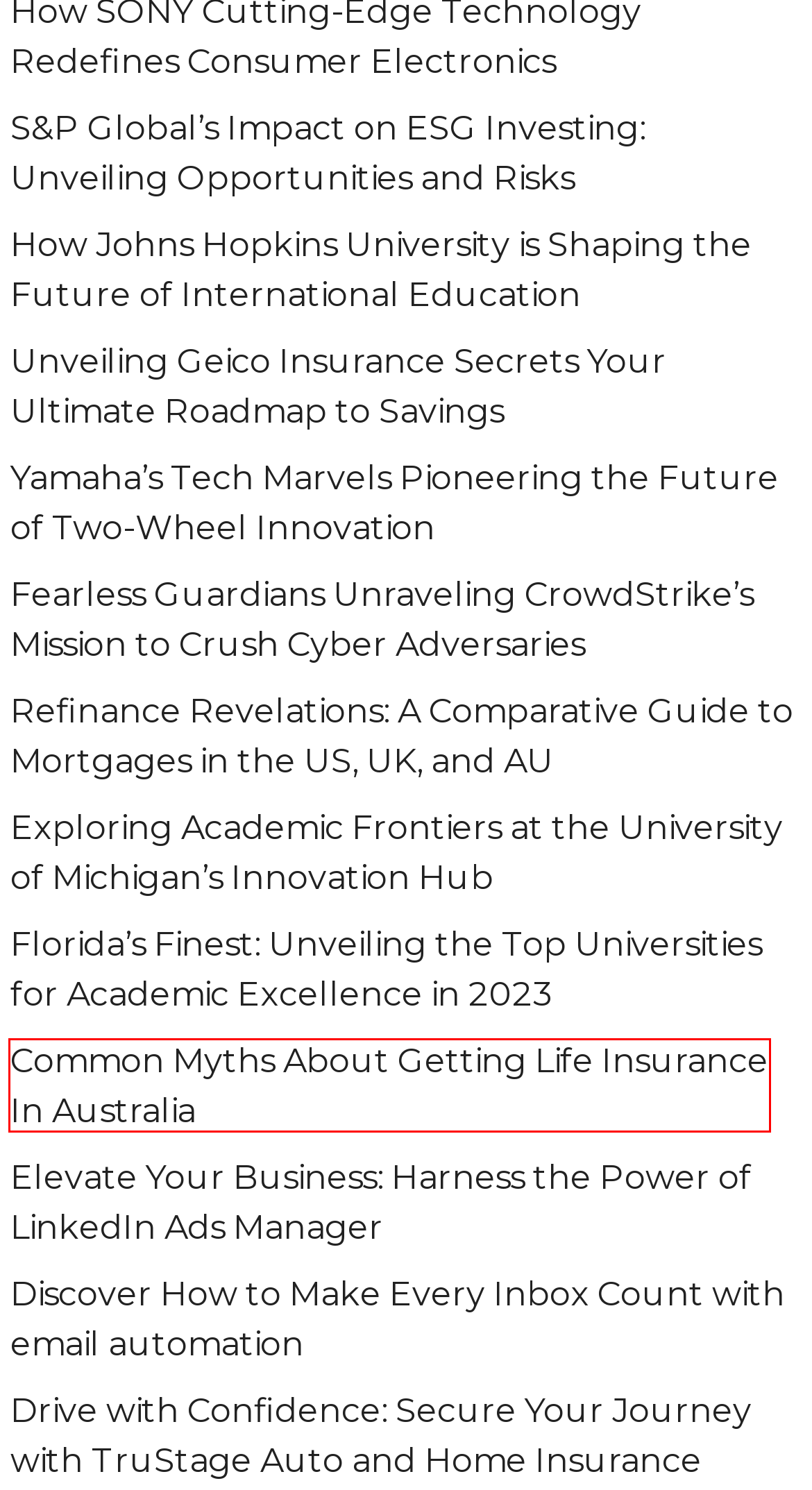You have a screenshot of a webpage where a red bounding box highlights a specific UI element. Identify the description that best matches the resulting webpage after the highlighted element is clicked. The choices are:
A. Florida’s Finest: Unveiling the Top Universities for Academic Excellence in 2023 – WA FACT
B. Unveiling Geico Insurance Secrets Your Ultimate Roadmap to Savings – WA FACT
C. Yamaha’s Tech Marvels Pioneering the Future of Two-Wheel Innovation – WA FACT
D. Common Myths About Getting Life Insurance In Australia – WA FACT
E. Exploring Academic Frontiers at the University of Michigan’s Innovation Hub – WA FACT
F. Elevate Your Business: Harness the Power of LinkedIn Ads Manager – WA FACT
G. Fearless Guardians Unraveling CrowdStrike’s Mission to Crush Cyber Adversaries – WA FACT
H. Refinance Revelations: A Comparative Guide to Mortgages in the US, UK, and AU – WA FACT

D